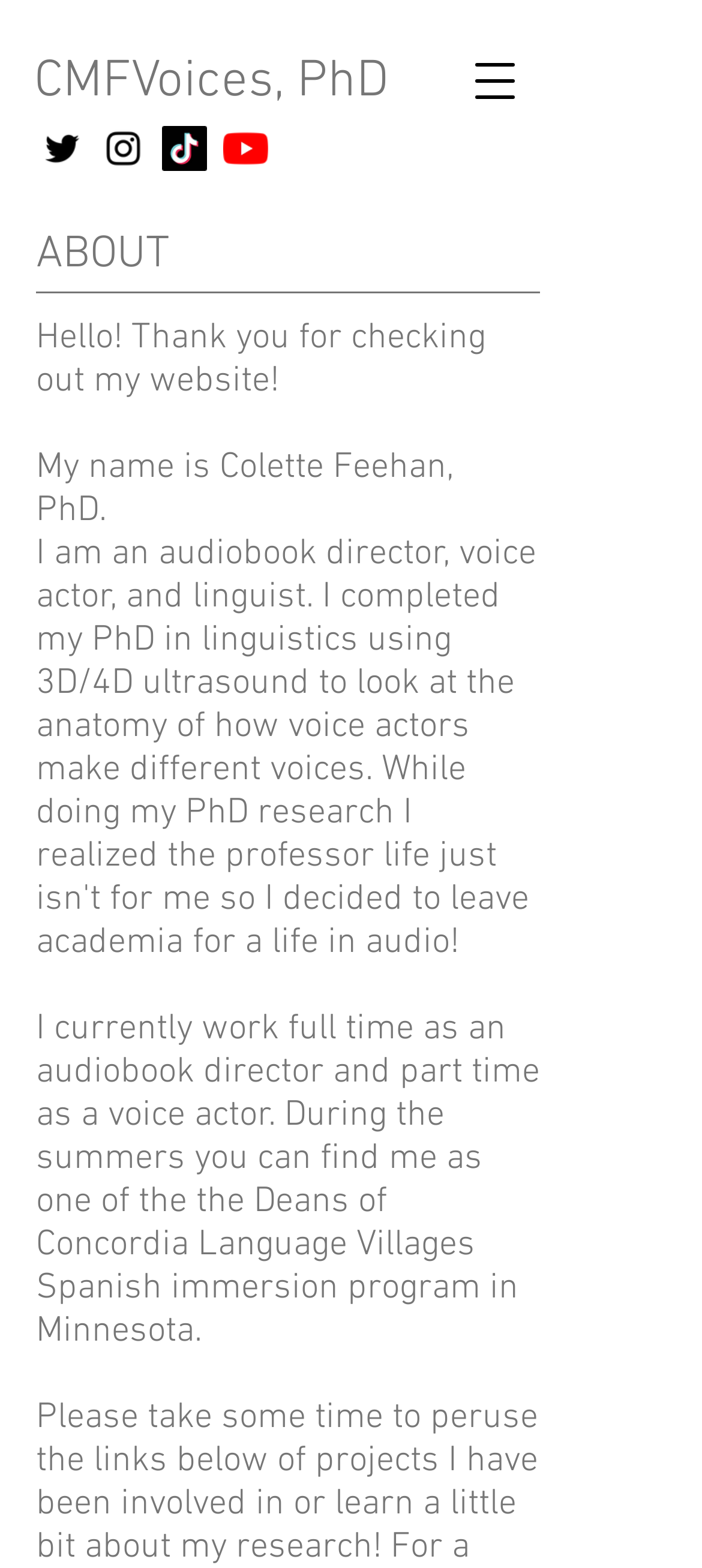What is the name of the summer program the website owner is involved in?
Using the screenshot, give a one-word or short phrase answer.

Concordia Language Villages Spanish immersion program